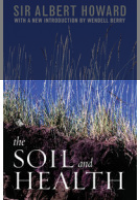Offer a detailed narrative of the scene shown in the image.

The image features the cover of "The Soil and Health" by Sir Albert Howard, complemented by a new introduction by Wendell Berry. This influential book focuses on the interconnectedness of soil health and human well-being, emphasizing sustainable agricultural practices. The cover design showcases a serene image of grass and soil, symbolizing the book's themes of ecological balance and the importance of nurturing the earth. The title is prominently displayed, reflecting its significance in the discourse on sustainable farming and environmental stewardship.